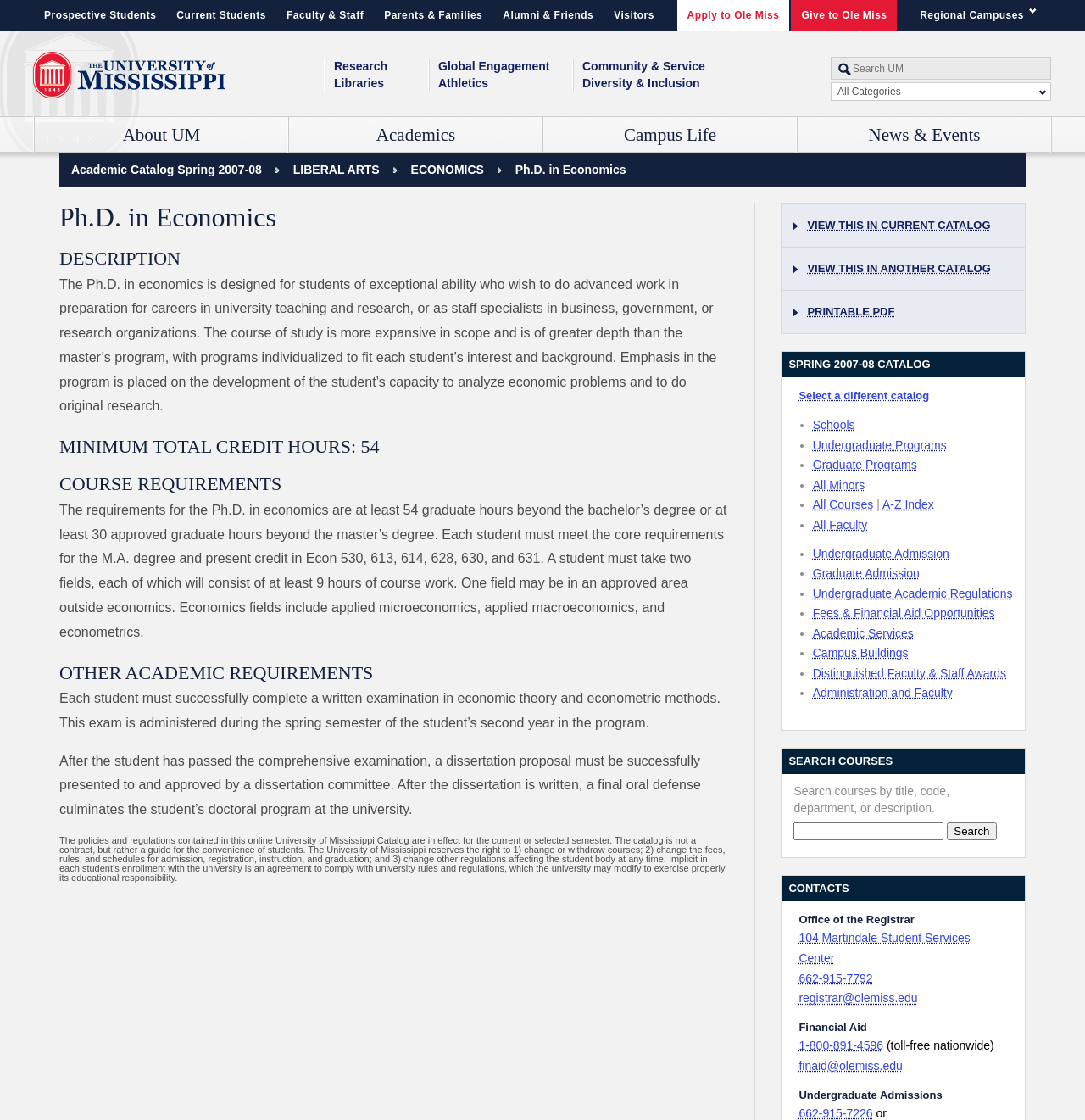Respond with a single word or short phrase to the following question: 
What is the name of the college that offers a Ph.D. in Economics?

College of Liberal Arts